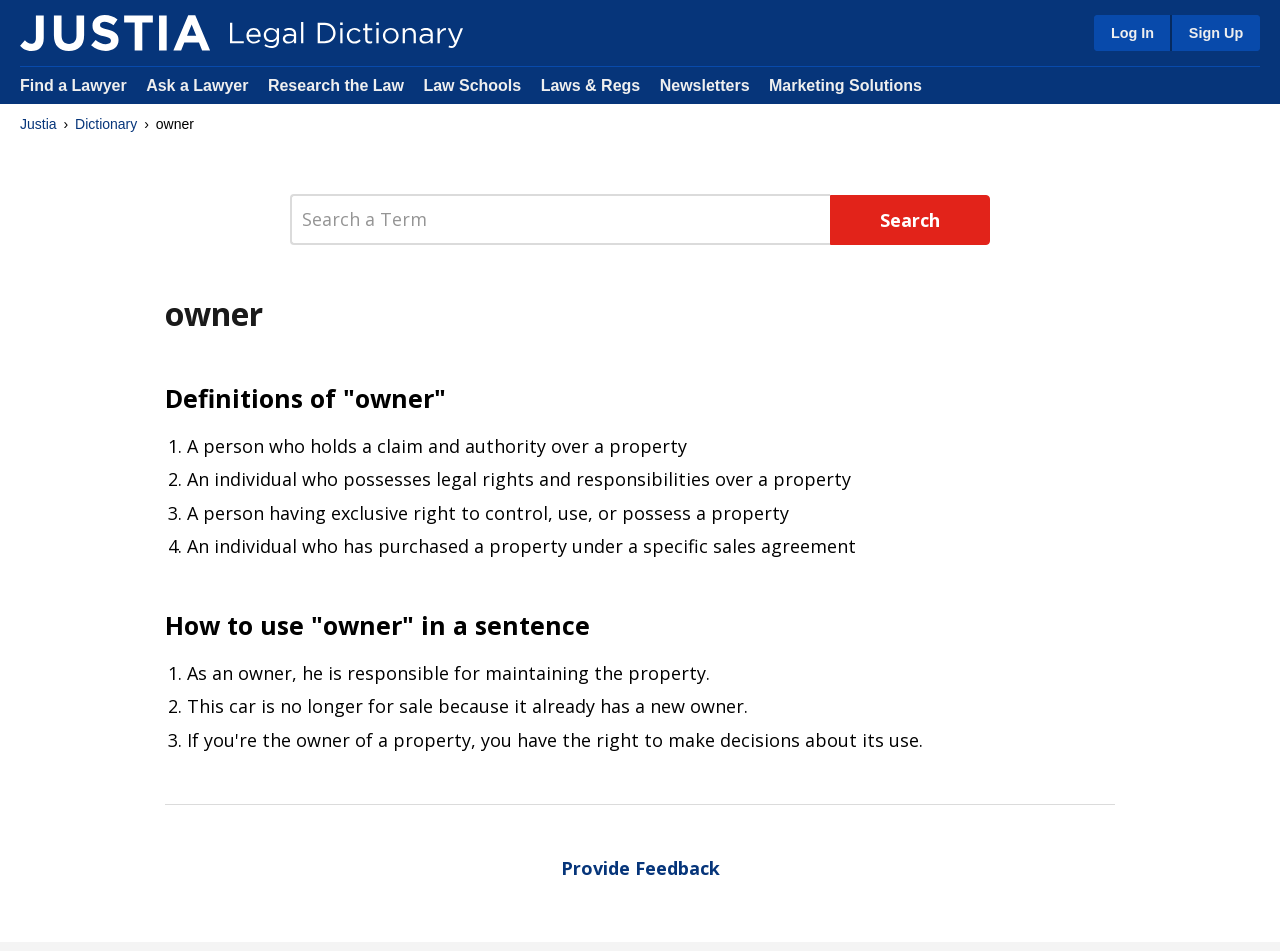Find the bounding box coordinates of the area that needs to be clicked in order to achieve the following instruction: "Search a term". The coordinates should be specified as four float numbers between 0 and 1, i.e., [left, top, right, bottom].

[0.227, 0.204, 0.648, 0.257]